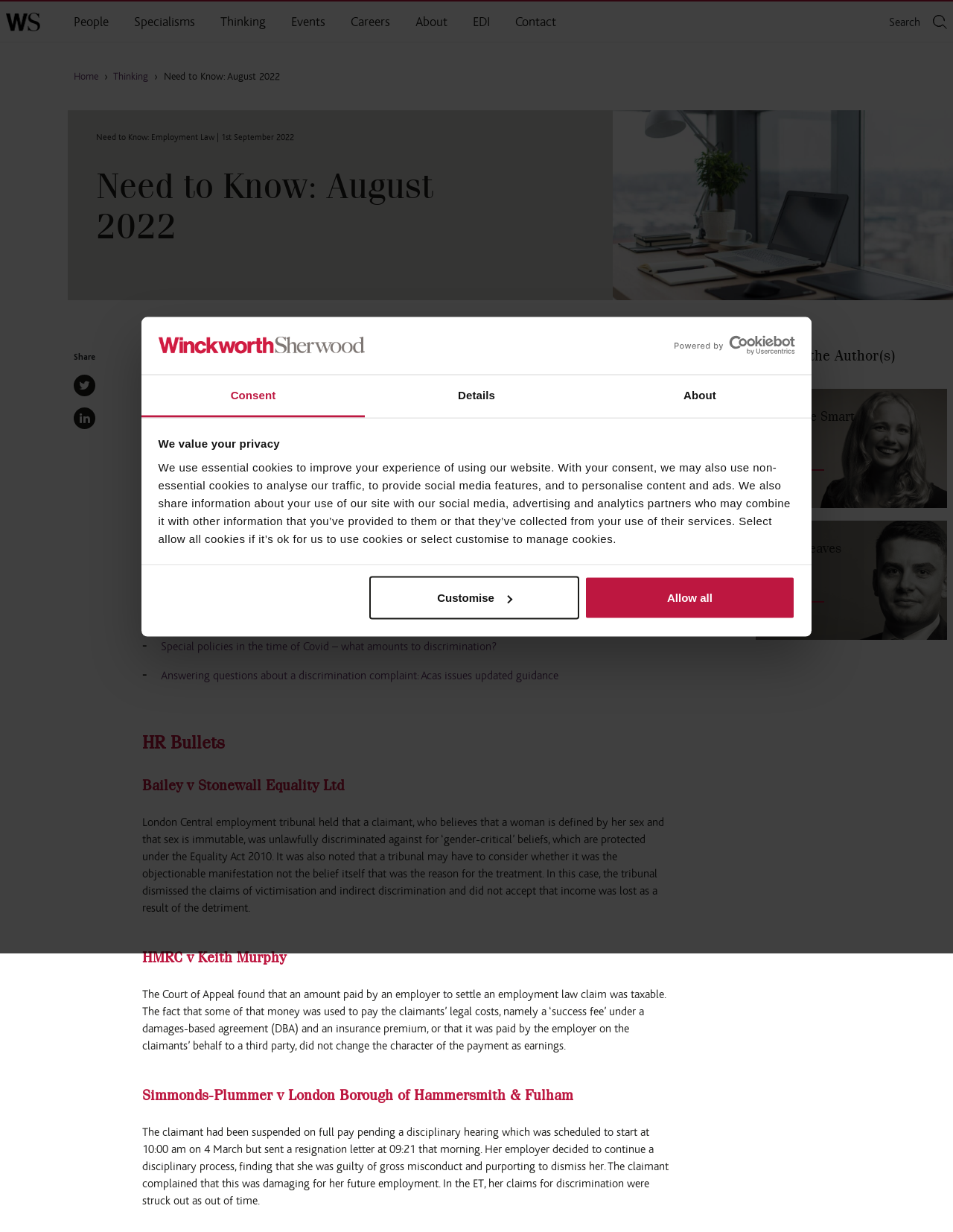Give the bounding box coordinates for this UI element: "alt="Bethune Benes"". The coordinates should be four float numbers between 0 and 1, arranged as [left, top, right, bottom].

None